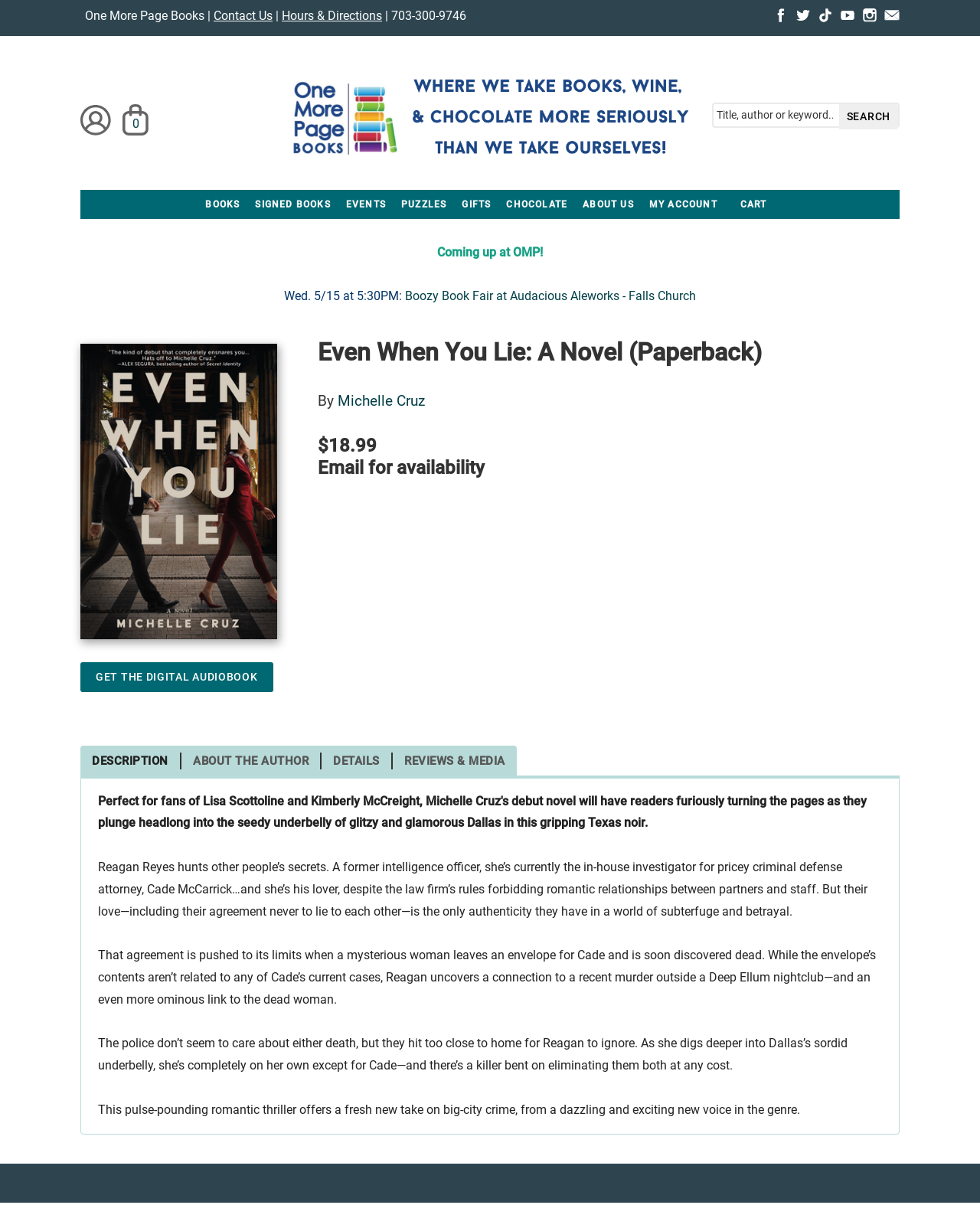Elaborate on the information and visuals displayed on the webpage.

This webpage is for One More Page, a local independent bookstore in Arlington/Falls Church that offers books, wines, and chocolates. At the top left, there is a link to skip to the main content. Next to it, the store's name "One More Page Books" is displayed, followed by links to "Contact Us", "Hours & Directions", and a phone number. 

On the top right, there are social media links to Facebook, Twitter, TikTok, YouTube, and Instagram, each with an accompanying image. Below these links, there are navigation links to "My Account" and "Cart". 

The main content of the page is divided into two sections. On the left, there is a search form with a text box and a search button. Below the search form, there are links to different categories, including "BOOKS", "SIGNED BOOKS", "EVENTS", "PUZZLES", "GIFTS", "CHOCOLATE", "ABOUT US", "MY ACCOUNT", and "CART". 

On the right, there is a section promoting an upcoming event, "Boozy Book Fair at Audacious Aleworks - Falls Church", with a date and time. Below this, there is a book promotion for "Even When You Lie: A Novel" by Michelle Cruz, with a cover image, a button to get the digital audiobook, and a description of the book. The book's details, including its price and availability, are also displayed. 

Further down, there are links to more information about the book, including its description, about the author, details, and reviews & media. The book's description is a romantic thriller that follows the story of Reagan Reyes, a former intelligence officer, and her lover, Cade McCarrick, as they navigate a world of subterfuge and betrayal.